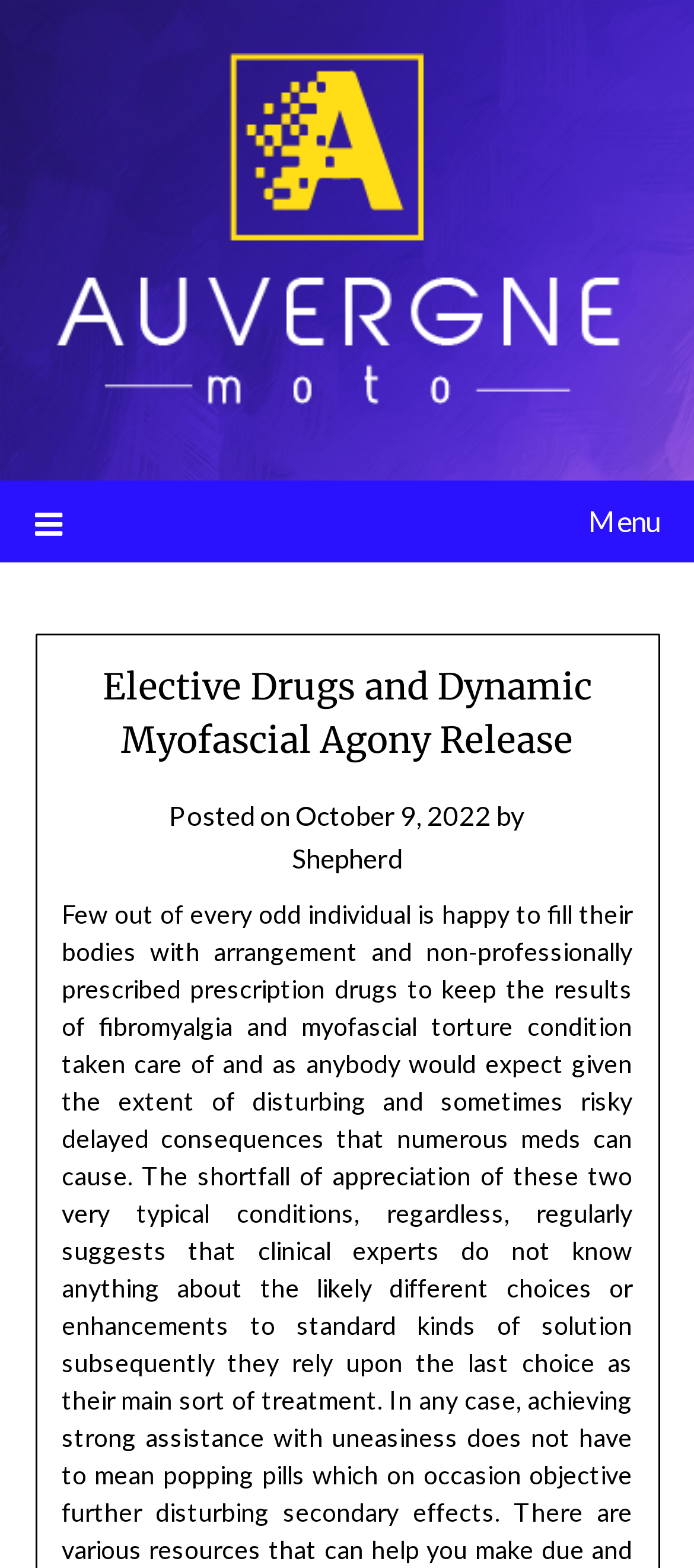Locate and generate the text content of the webpage's heading.

Elective Drugs and Dynamic Myofascial Agony Release